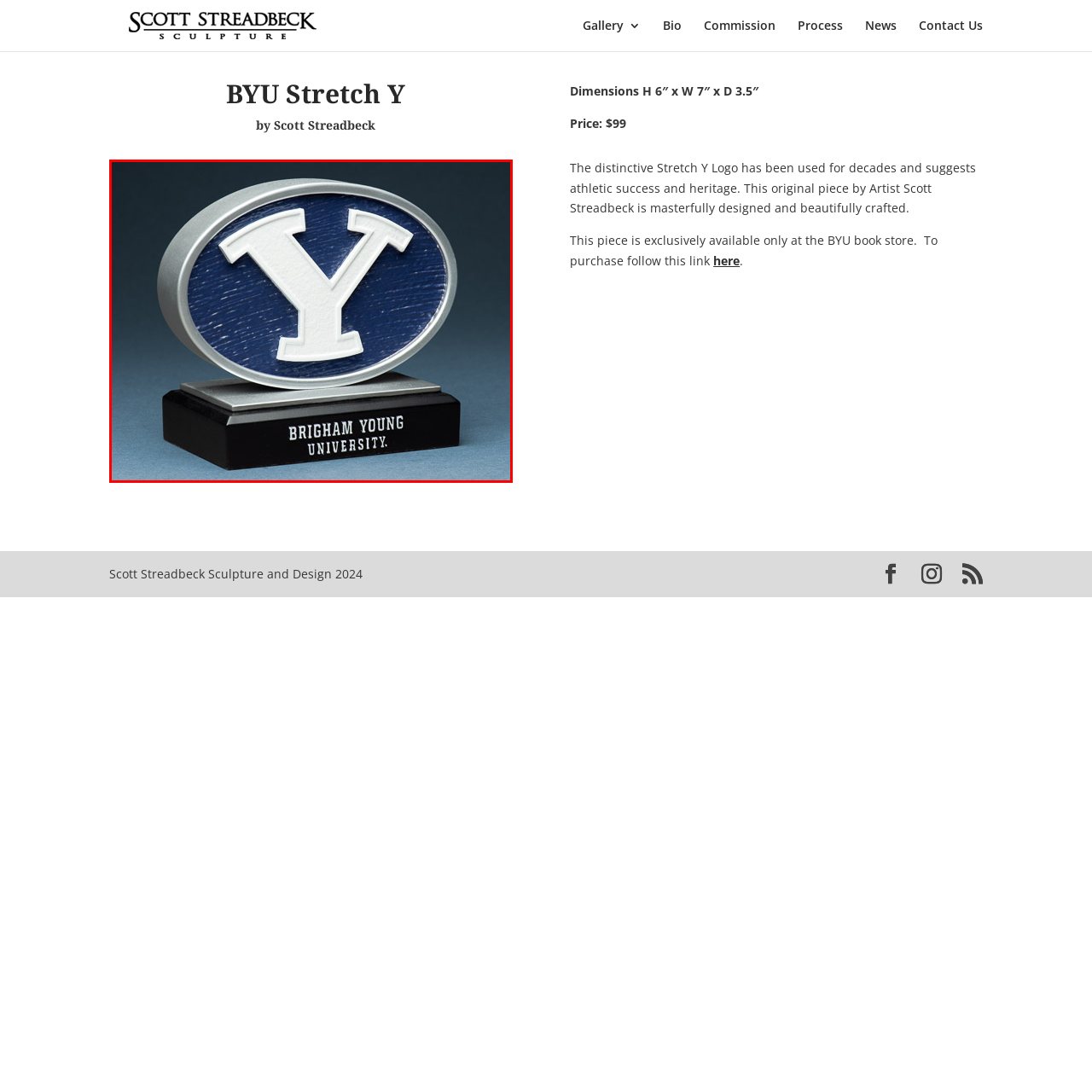What is the height of the sculpture?
Look at the image within the red bounding box and respond with a single word or phrase.

6 inches